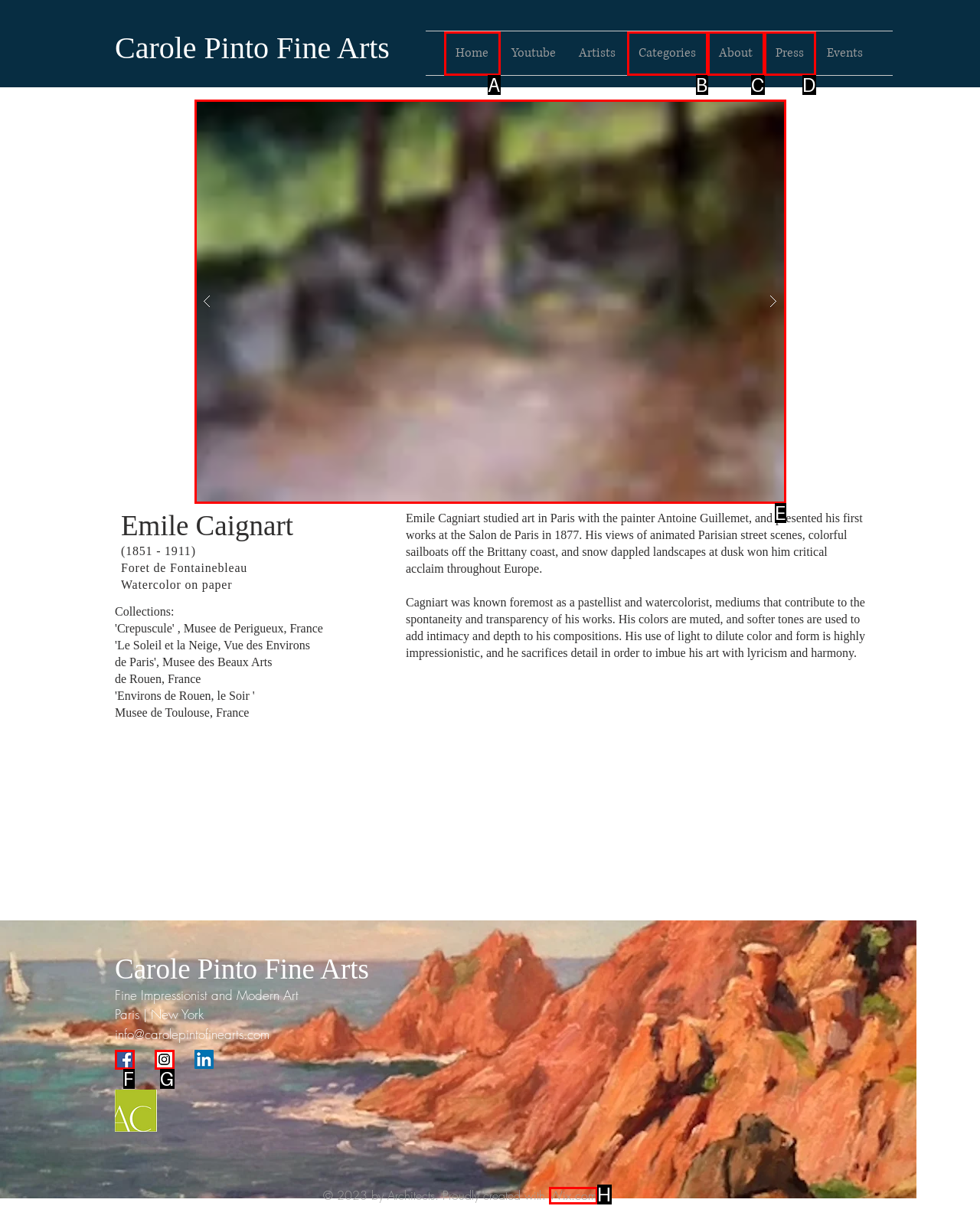Tell me which one HTML element best matches the description: aria-label="Facebook Social Icon"
Answer with the option's letter from the given choices directly.

F